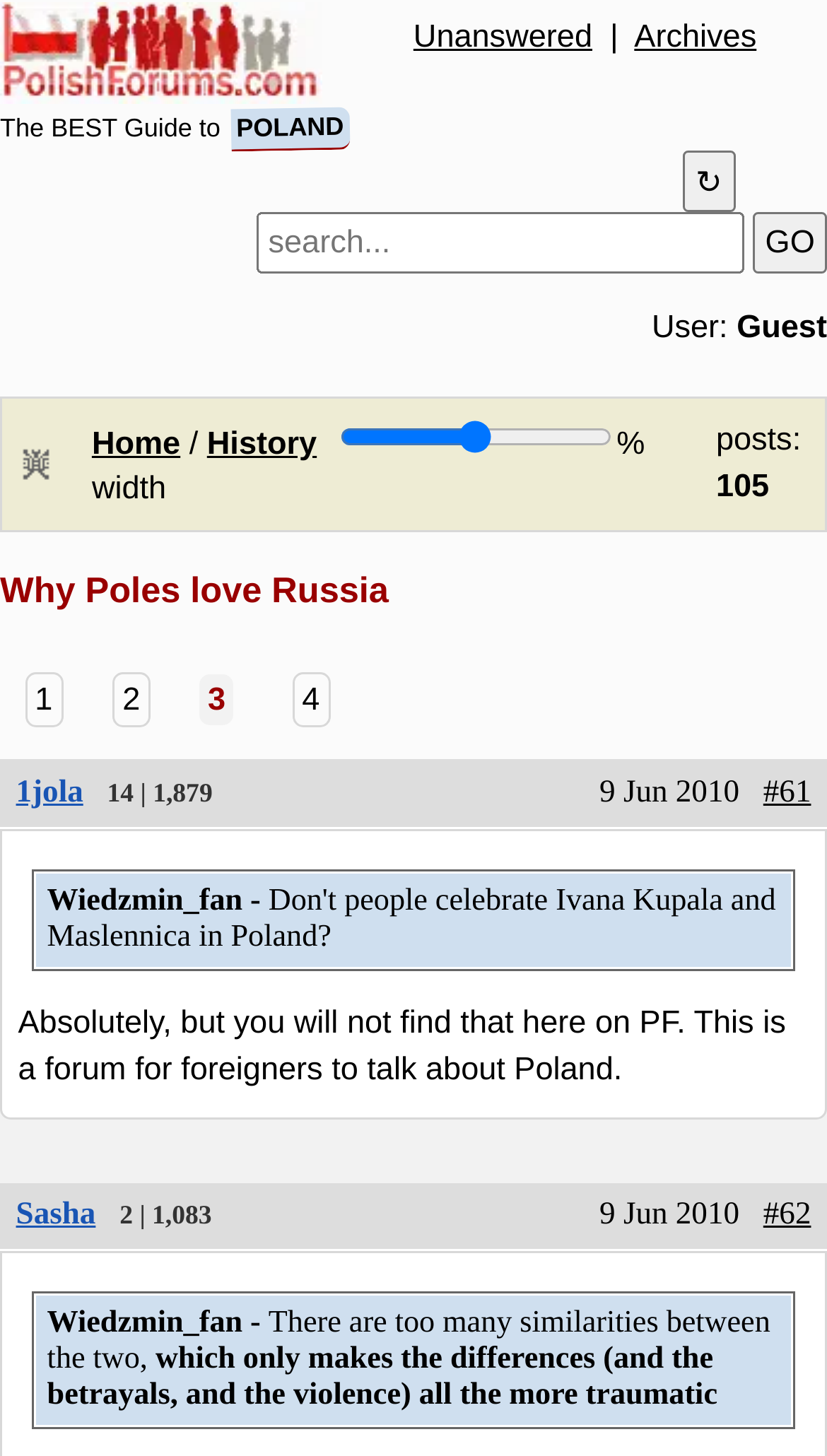How many links are in the top navigation bar?
Provide an in-depth and detailed explanation in response to the question.

I counted the links in the top navigation bar, which are 'Home', 'History', 'Unanswered', 'Archives', and the logo link, so there are 5 links in total.